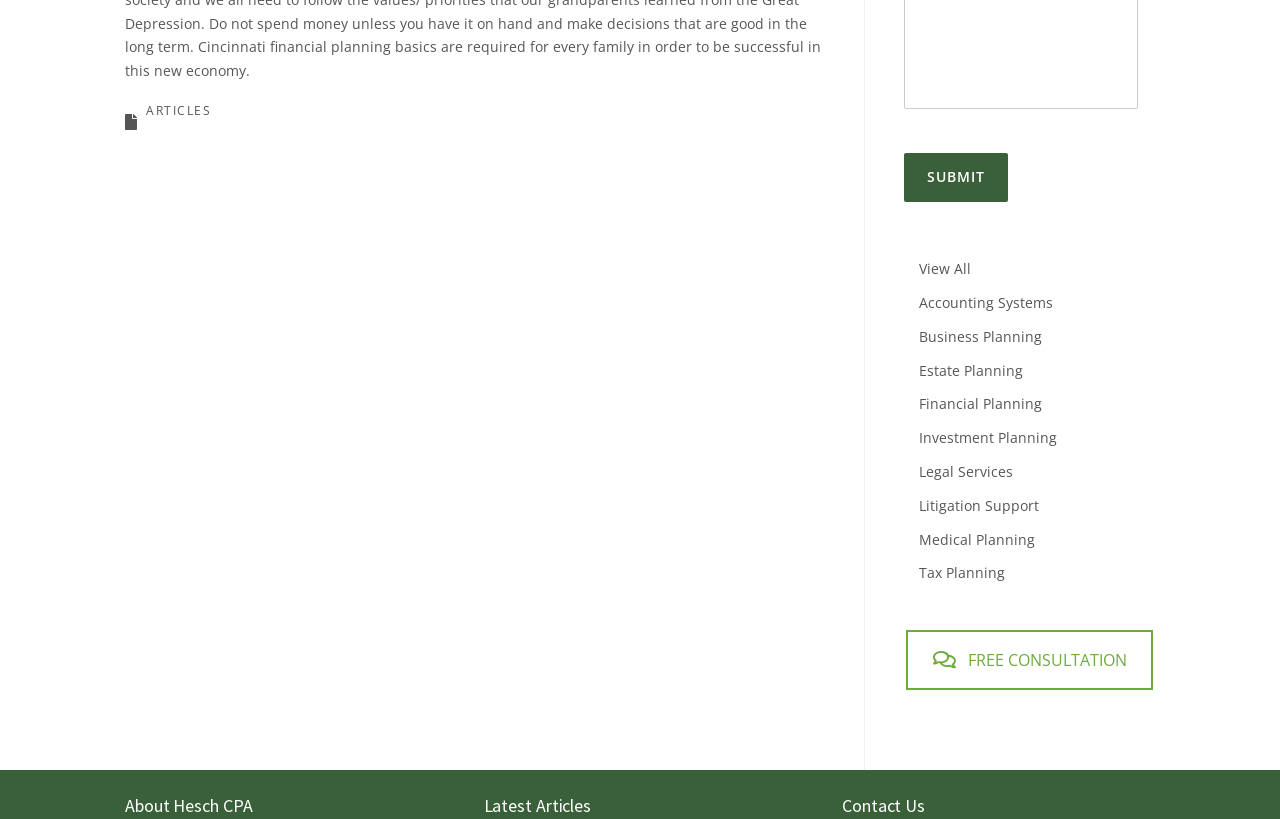Use a single word or phrase to answer this question: 
What is the bounding box coordinate of the 'FREE CONSULTATION' link?

[0.707, 0.769, 0.9, 0.843]